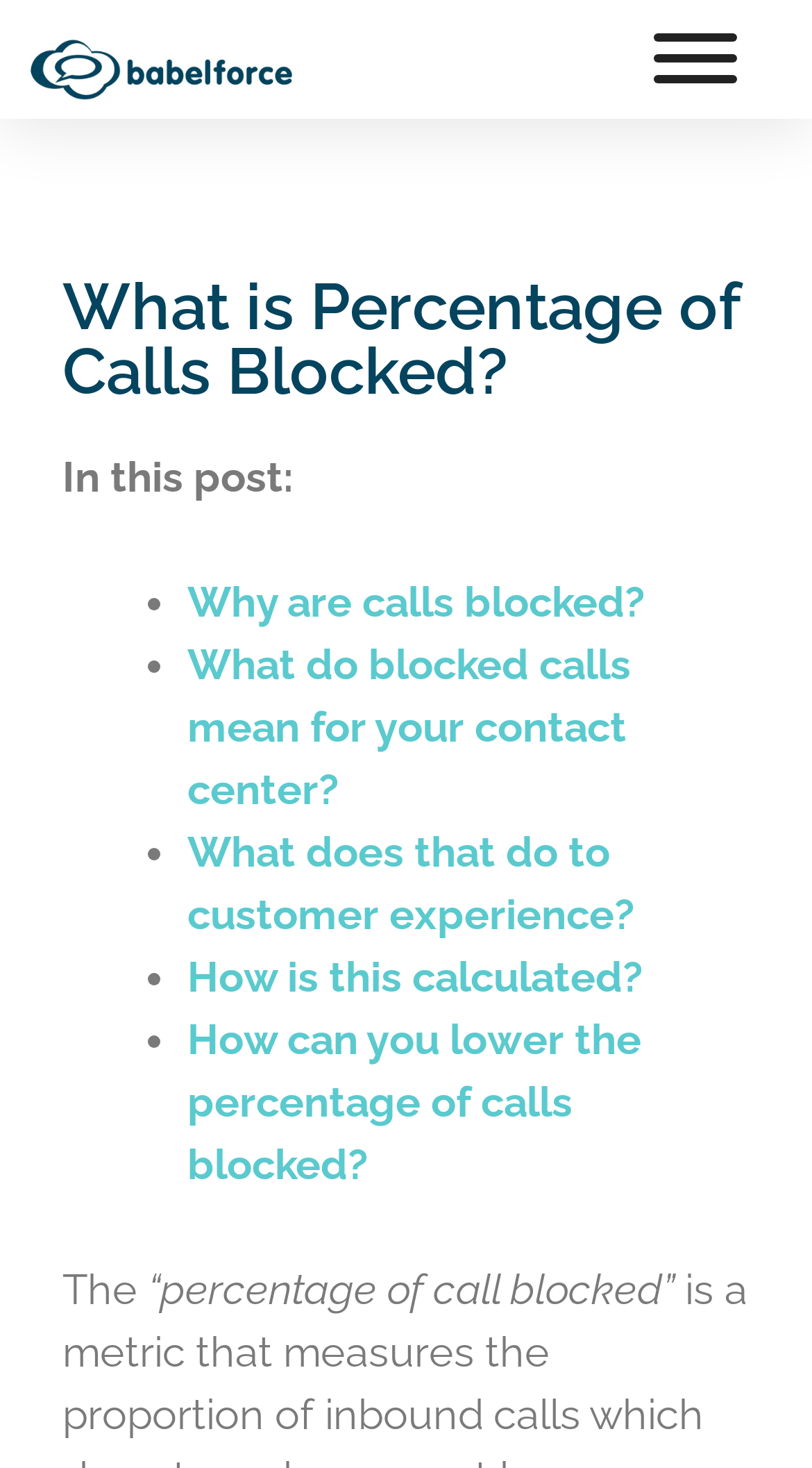Extract the main headline from the webpage and generate its text.

What is Percentage of Calls Blocked?